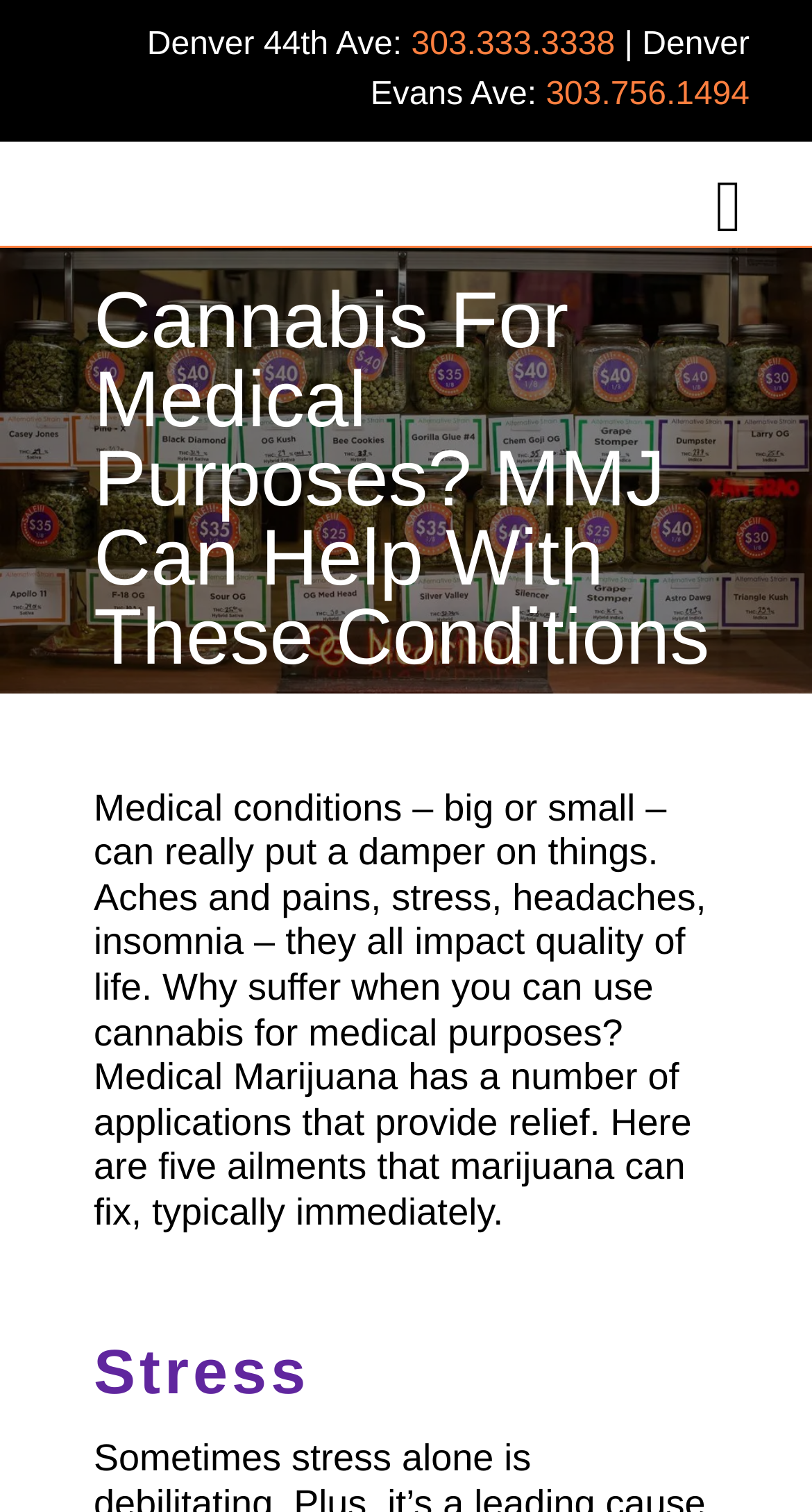What is the phone number for Denver 44th Ave?
Please answer the question with as much detail and depth as you can.

I found the phone number by looking at the link element next to the 'Denver 44th Ave:' text, which is '303.333.3338'.